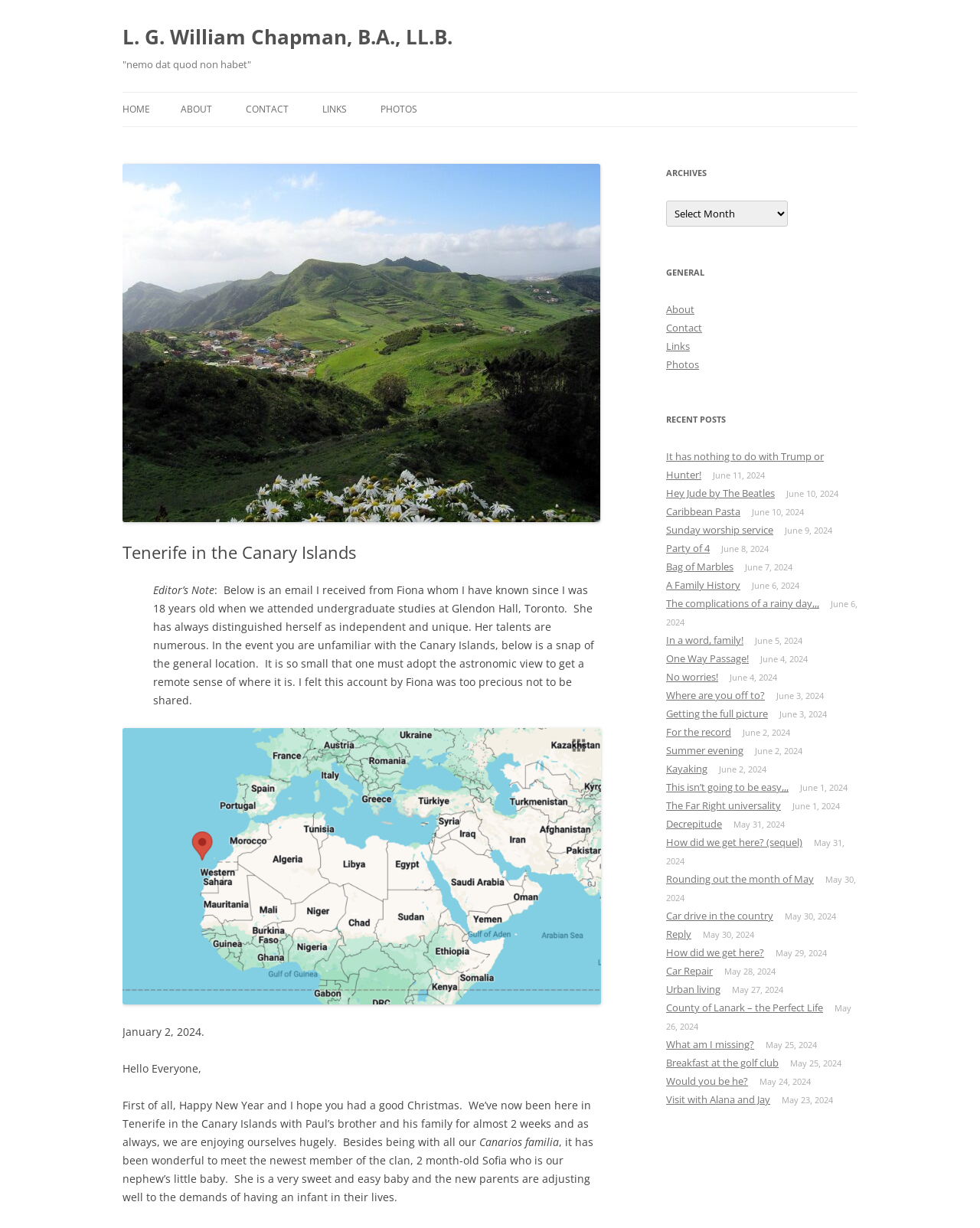What is the name of the newest member of the clan?
Kindly offer a comprehensive and detailed response to the question.

The text mentions that the newest member of the clan is Sofia, a 2-month-old baby who is the nephew's little baby.